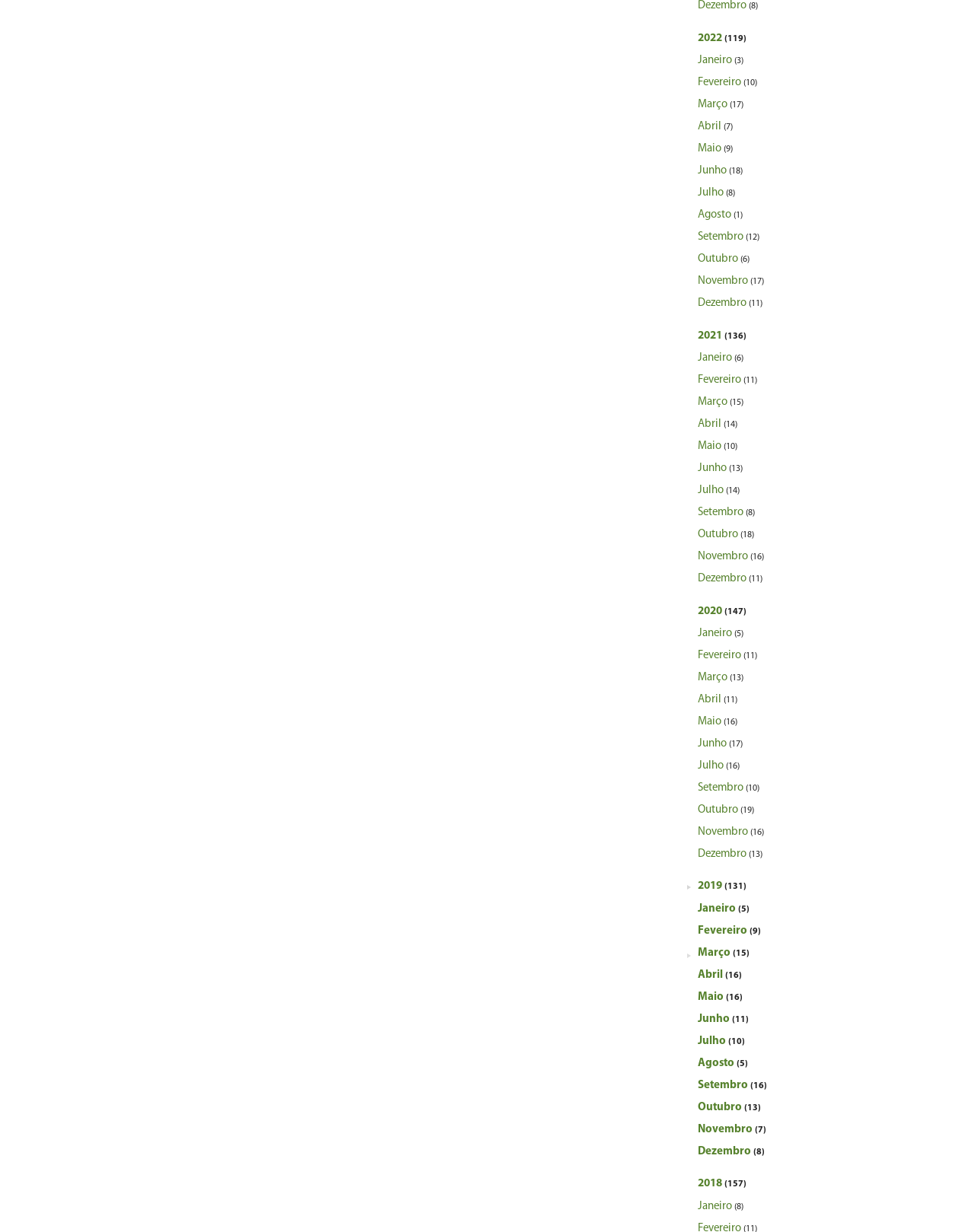Find the bounding box coordinates for the element that must be clicked to complete the instruction: "View November 2019". The coordinates should be four float numbers between 0 and 1, indicated as [left, top, right, bottom].

[0.716, 0.912, 0.787, 0.922]